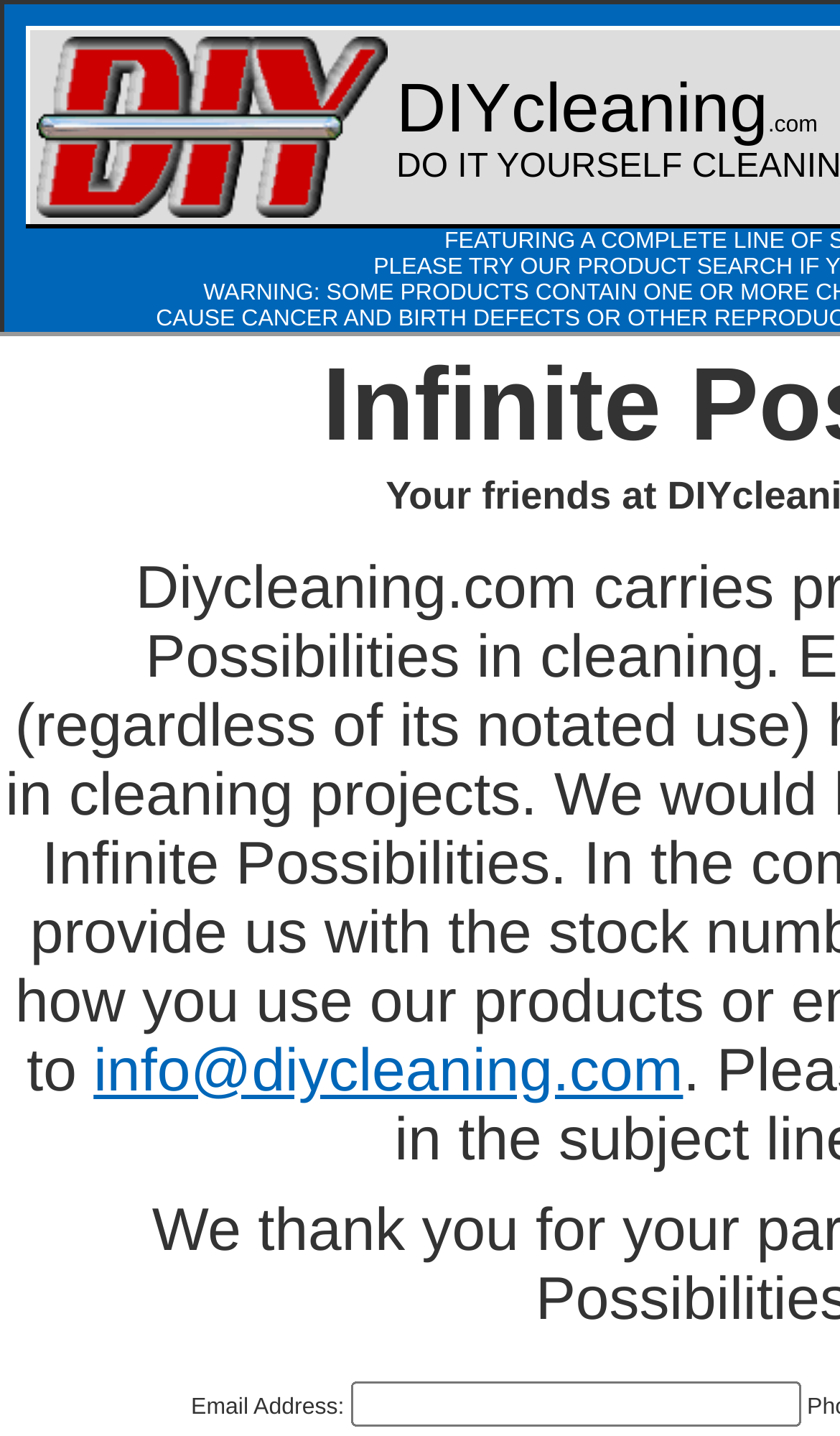What is the email address to contact?
Refer to the screenshot and respond with a concise word or phrase.

info@diycleaning.com